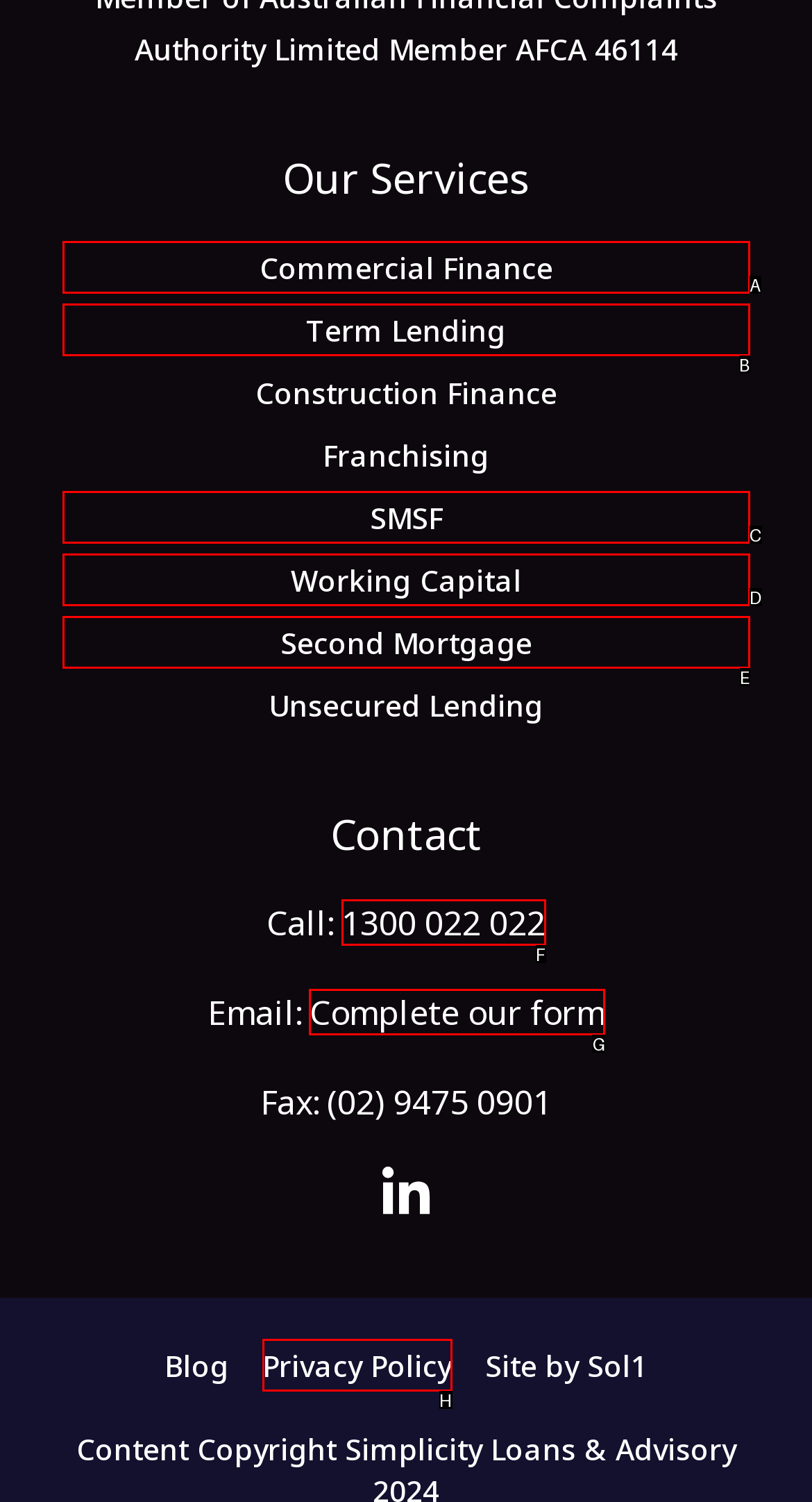Pinpoint the HTML element that fits the description: Second Mortgage
Answer by providing the letter of the correct option.

E